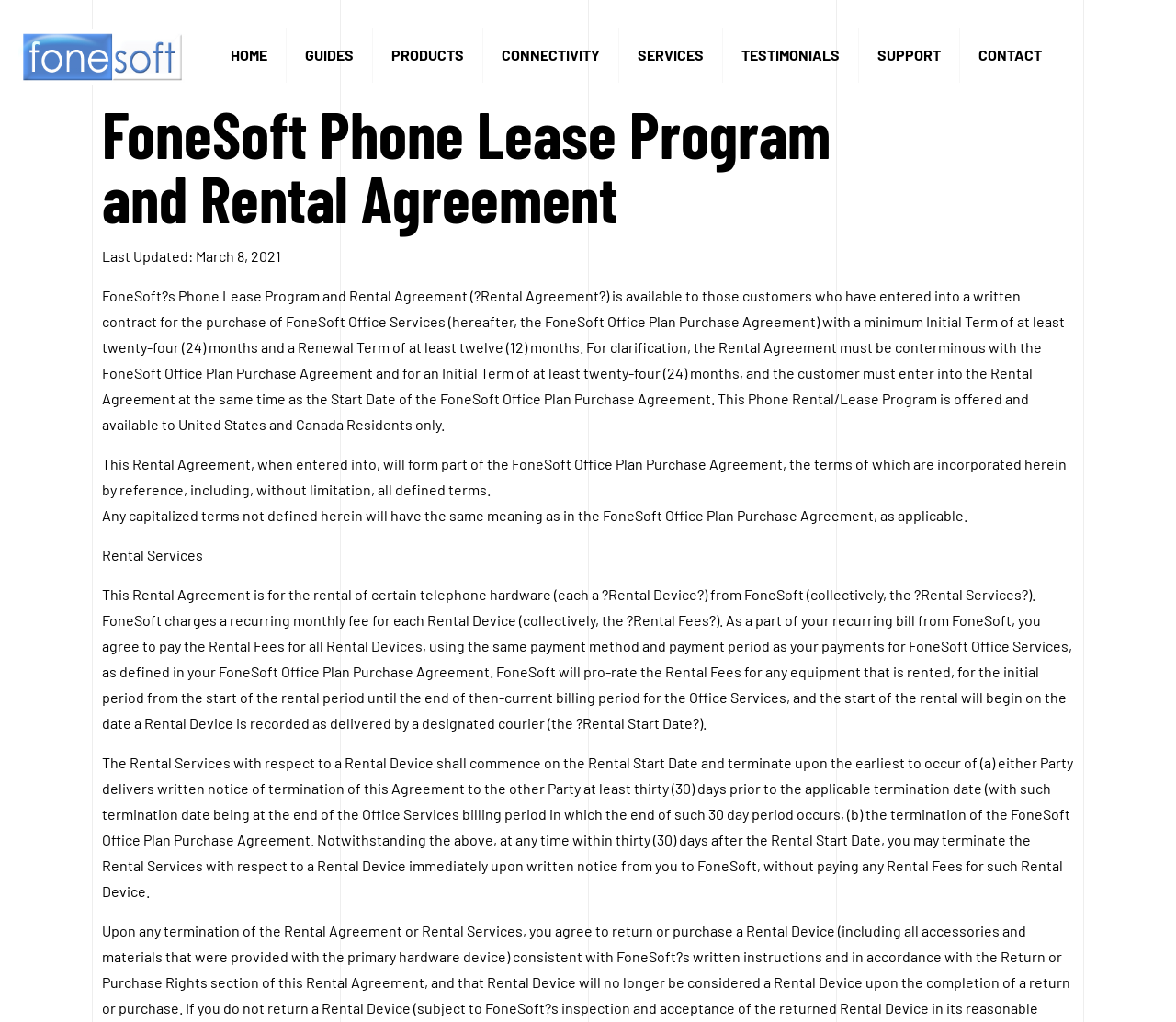What is the purpose of the Rental Agreement?
Using the image as a reference, give a one-word or short phrase answer.

Rental of telephone hardware